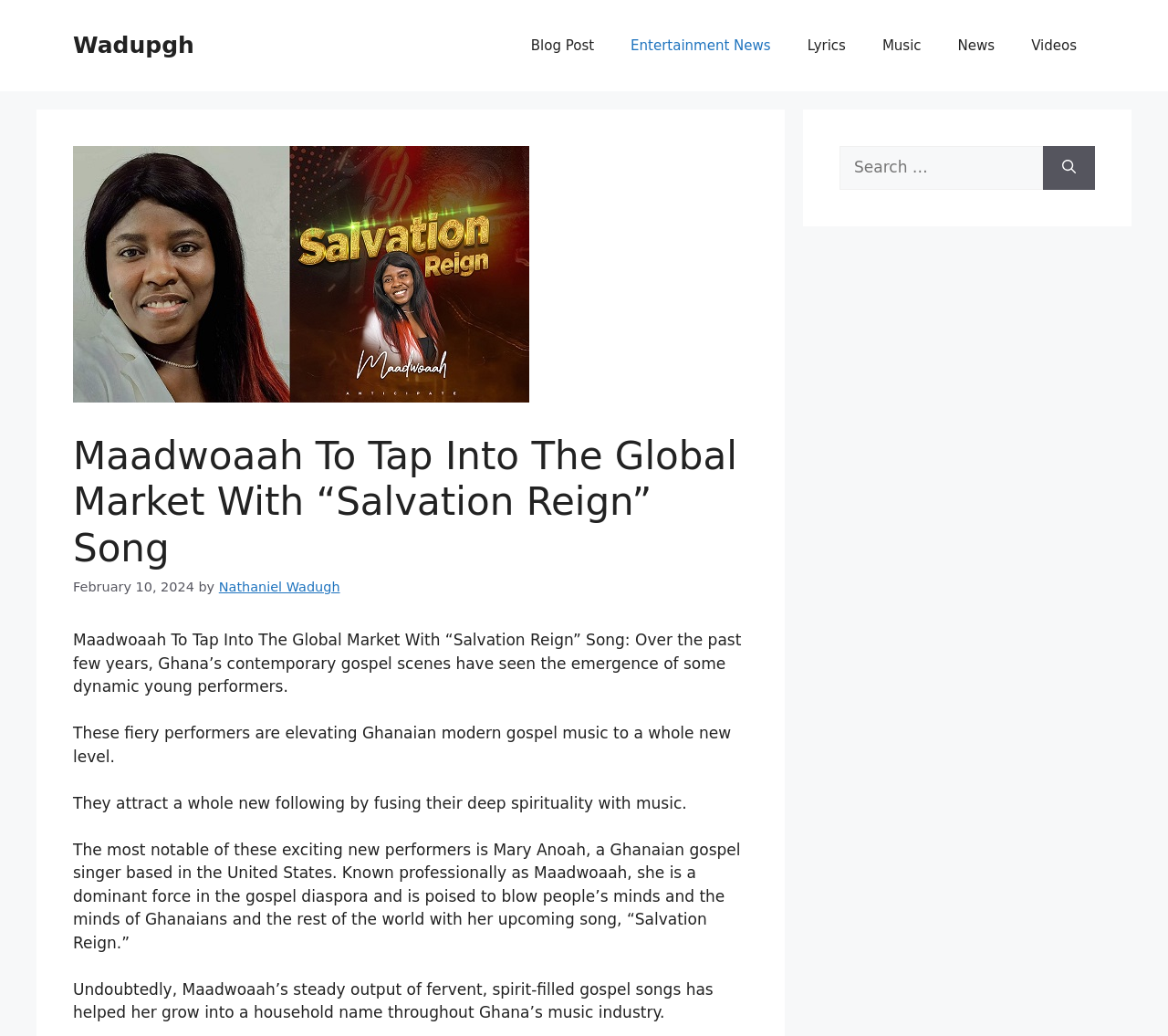Find the bounding box coordinates of the element to click in order to complete this instruction: "Click on the 'Blog Post' link". The bounding box coordinates must be four float numbers between 0 and 1, denoted as [left, top, right, bottom].

[0.439, 0.018, 0.524, 0.07]